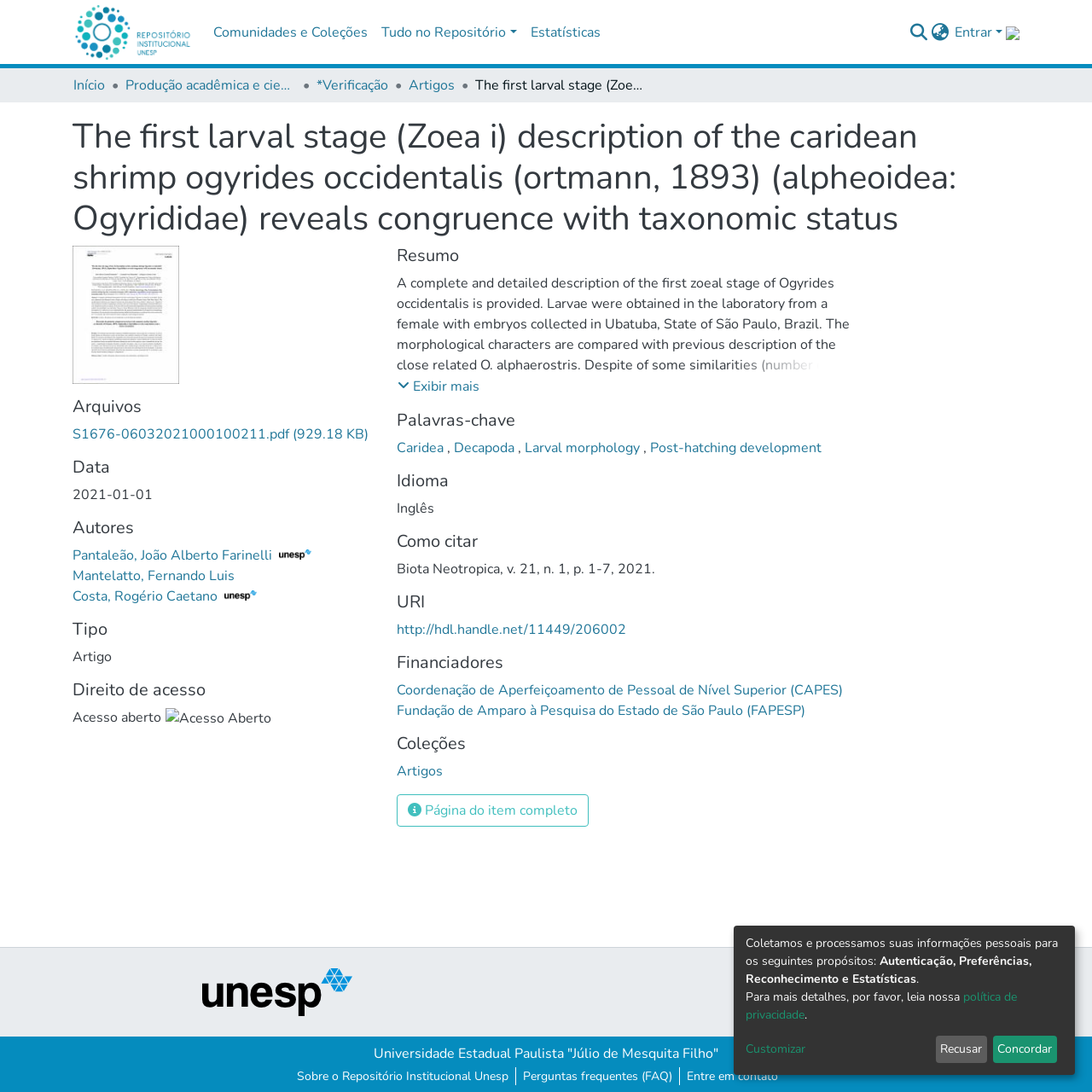Find the bounding box coordinates of the element to click in order to complete this instruction: "Search for something". The bounding box coordinates must be four float numbers between 0 and 1, denoted as [left, top, right, bottom].

[0.832, 0.02, 0.852, 0.039]